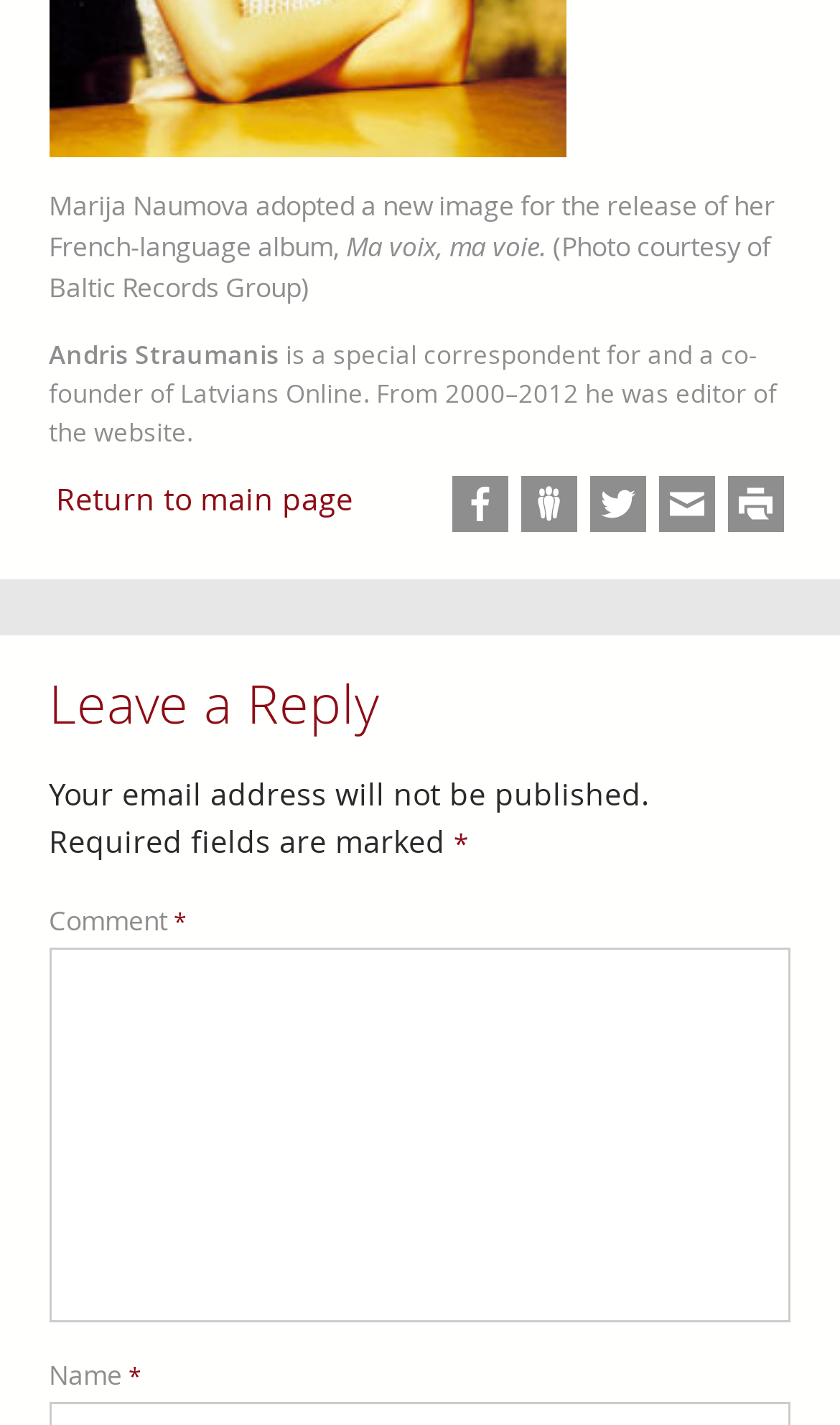Locate the bounding box of the UI element described by: "parent_node: Comment * name="comment"" in the given webpage screenshot.

[0.058, 0.666, 0.942, 0.929]